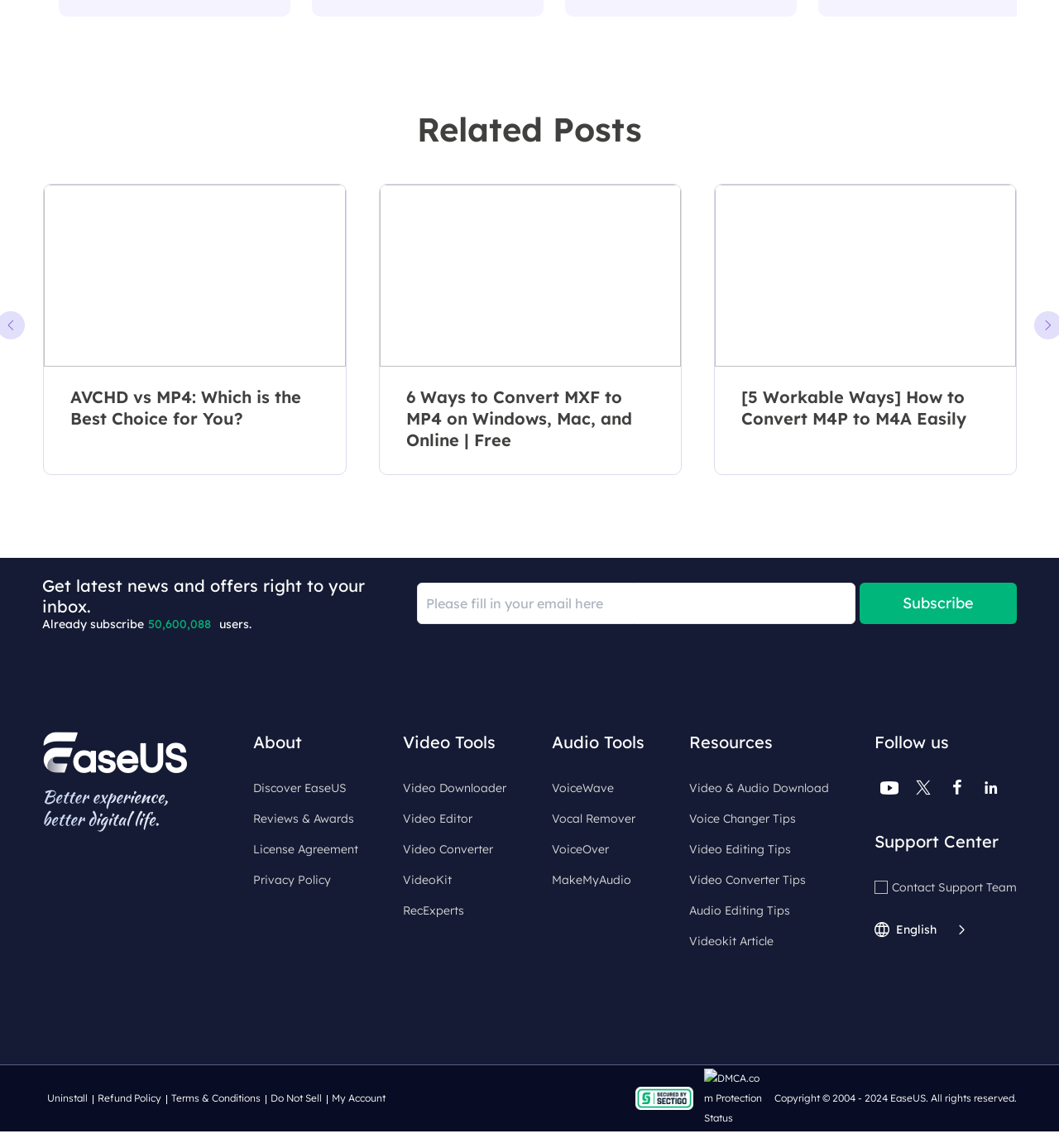Respond to the question below with a single word or phrase:
What type of content is available on this website?

Video and audio tools